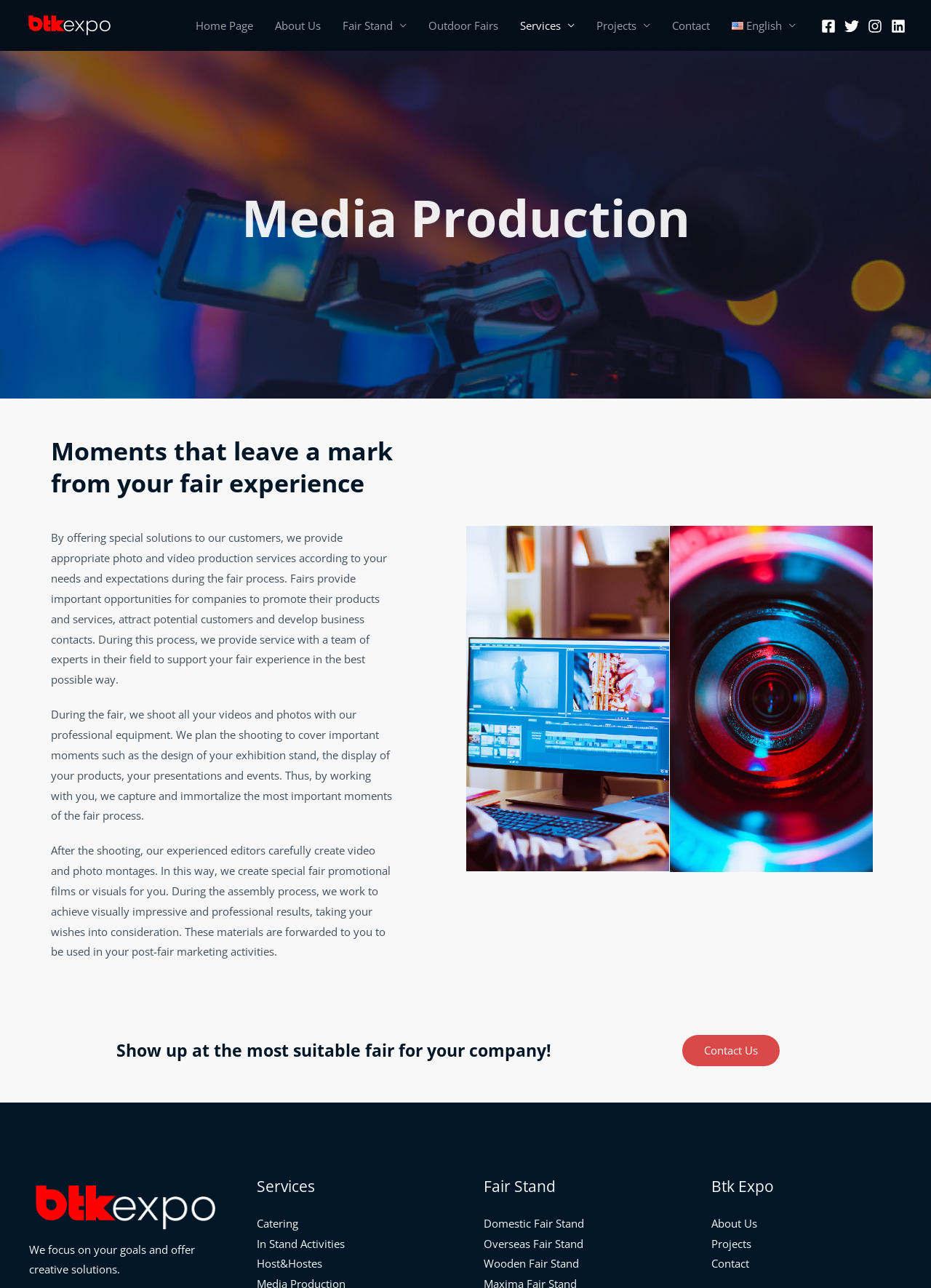Find the bounding box coordinates of the clickable region needed to perform the following instruction: "Click the 'Contact Us' button". The coordinates should be provided as four float numbers between 0 and 1, i.e., [left, top, right, bottom].

[0.732, 0.804, 0.837, 0.828]